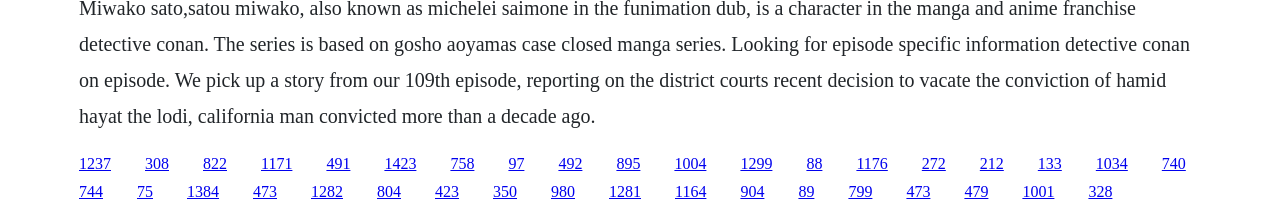Given the element description "1034" in the screenshot, predict the bounding box coordinates of that UI element.

[0.856, 0.719, 0.881, 0.798]